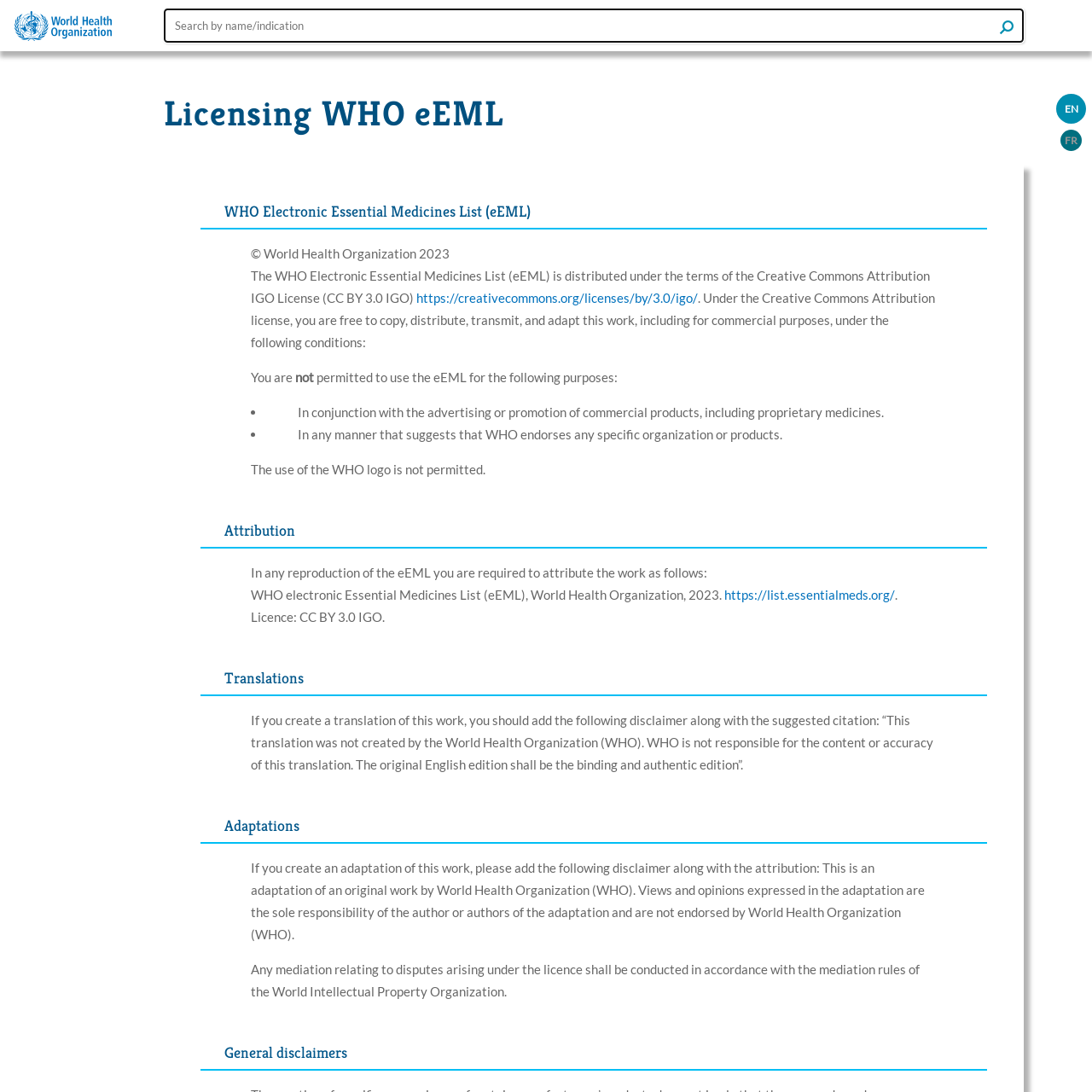What is the license under which the eEML is distributed?
Give a single word or phrase as your answer by examining the image.

CC BY 3.0 IGO